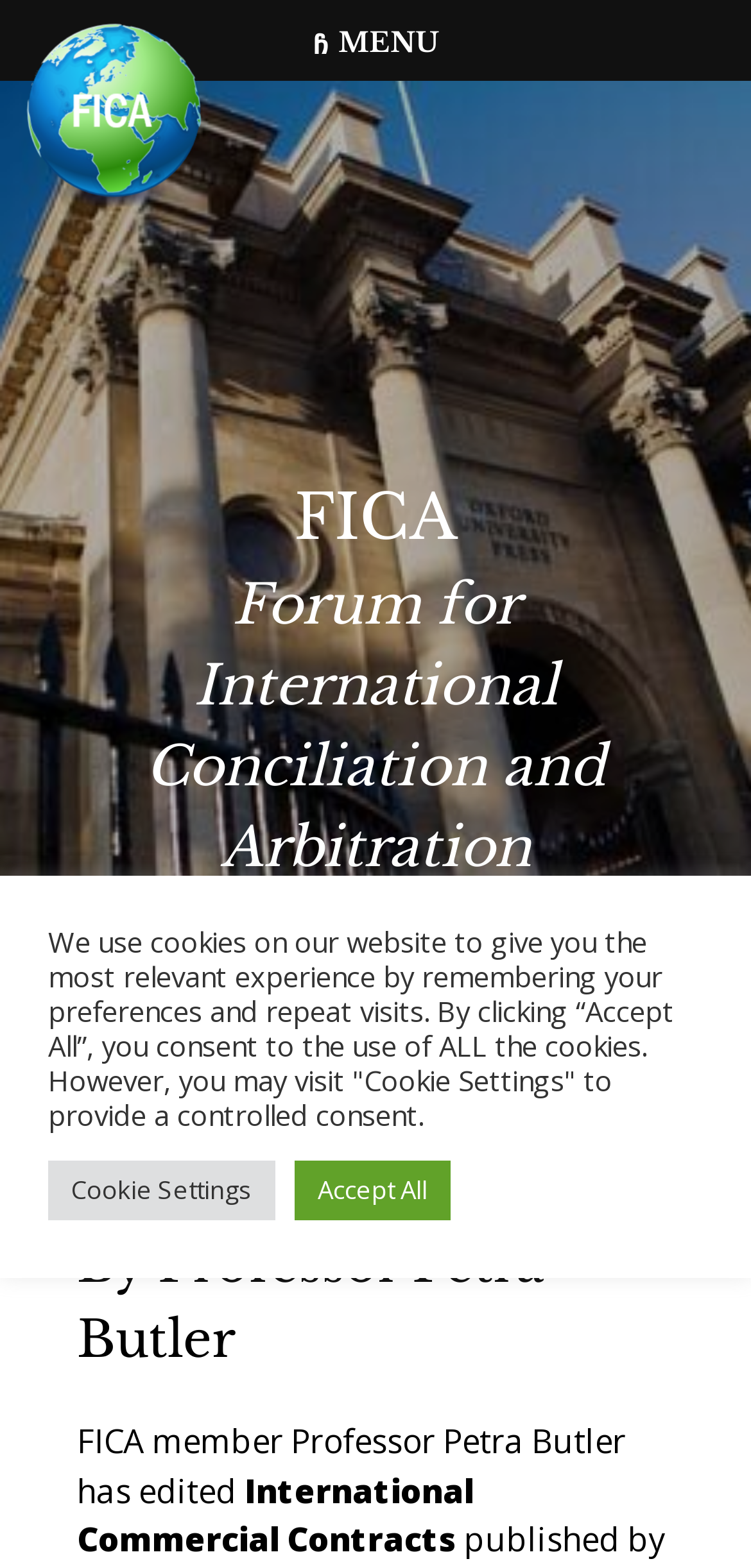Please answer the following question using a single word or phrase: What is the position of the 'MENU' heading on the webpage?

Top